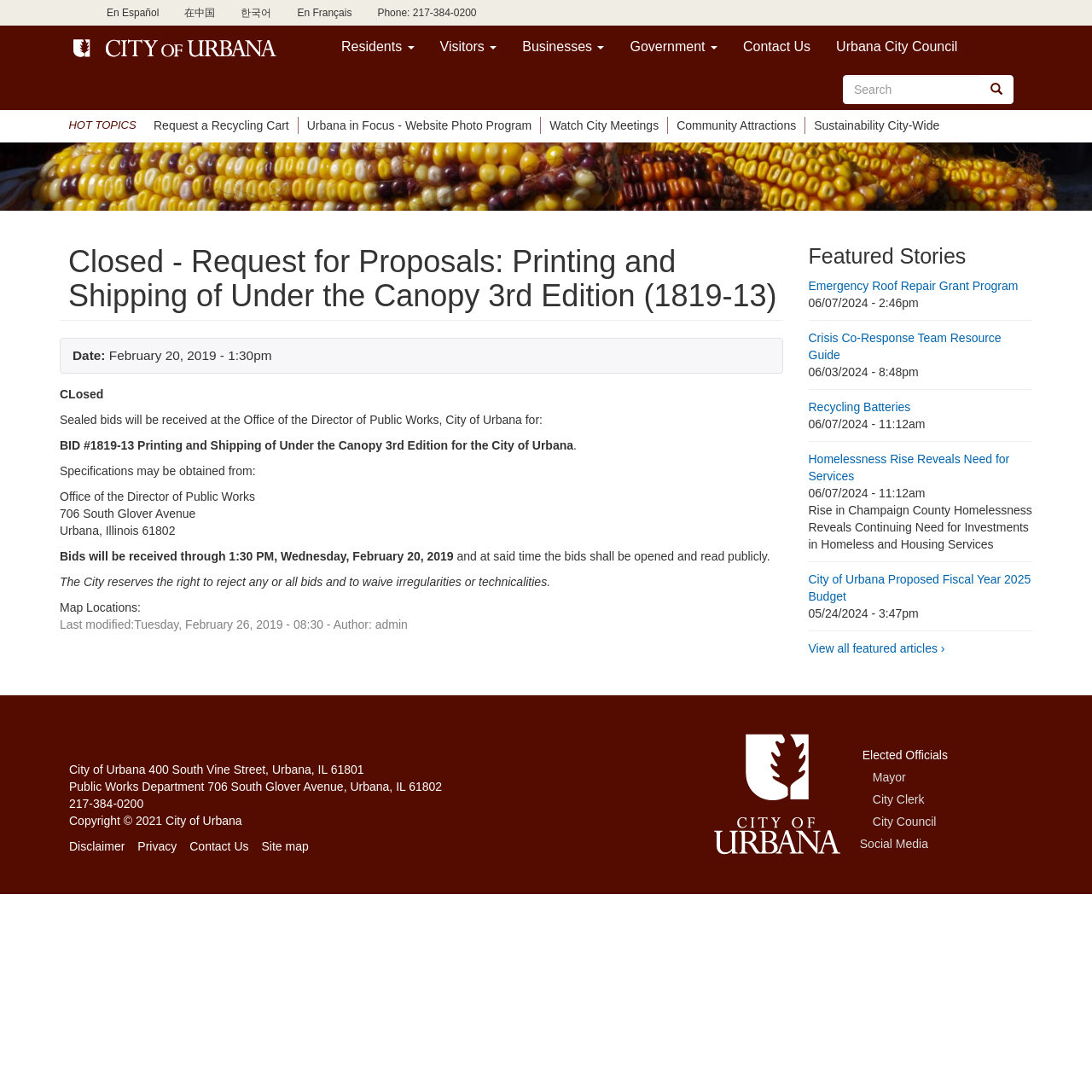Respond to the question below with a single word or phrase:
What is the address of the City of Urbana?

400 South Vine Street, Urbana, IL 61801